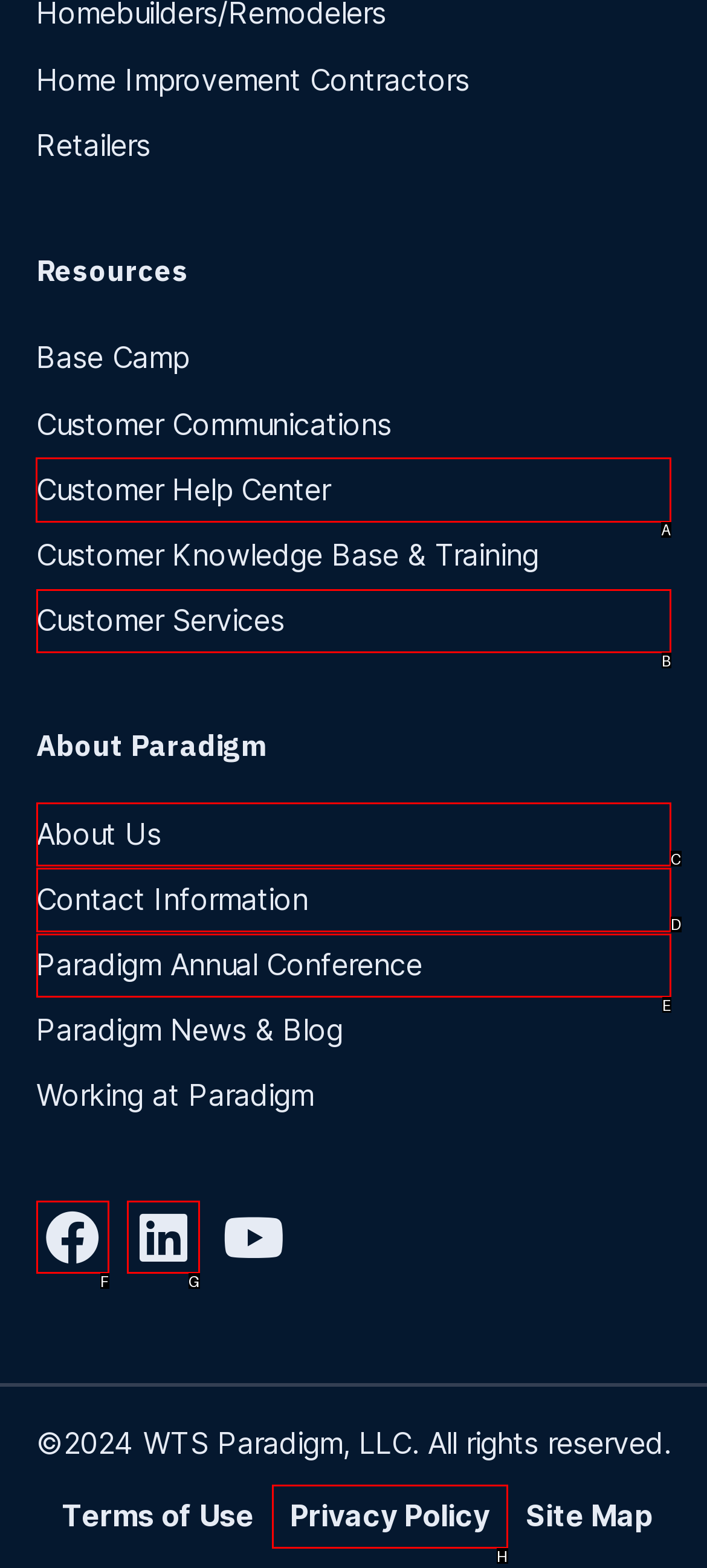Choose the letter of the UI element necessary for this task: Explore 975 Sexuality & Identity
Answer with the correct letter.

None